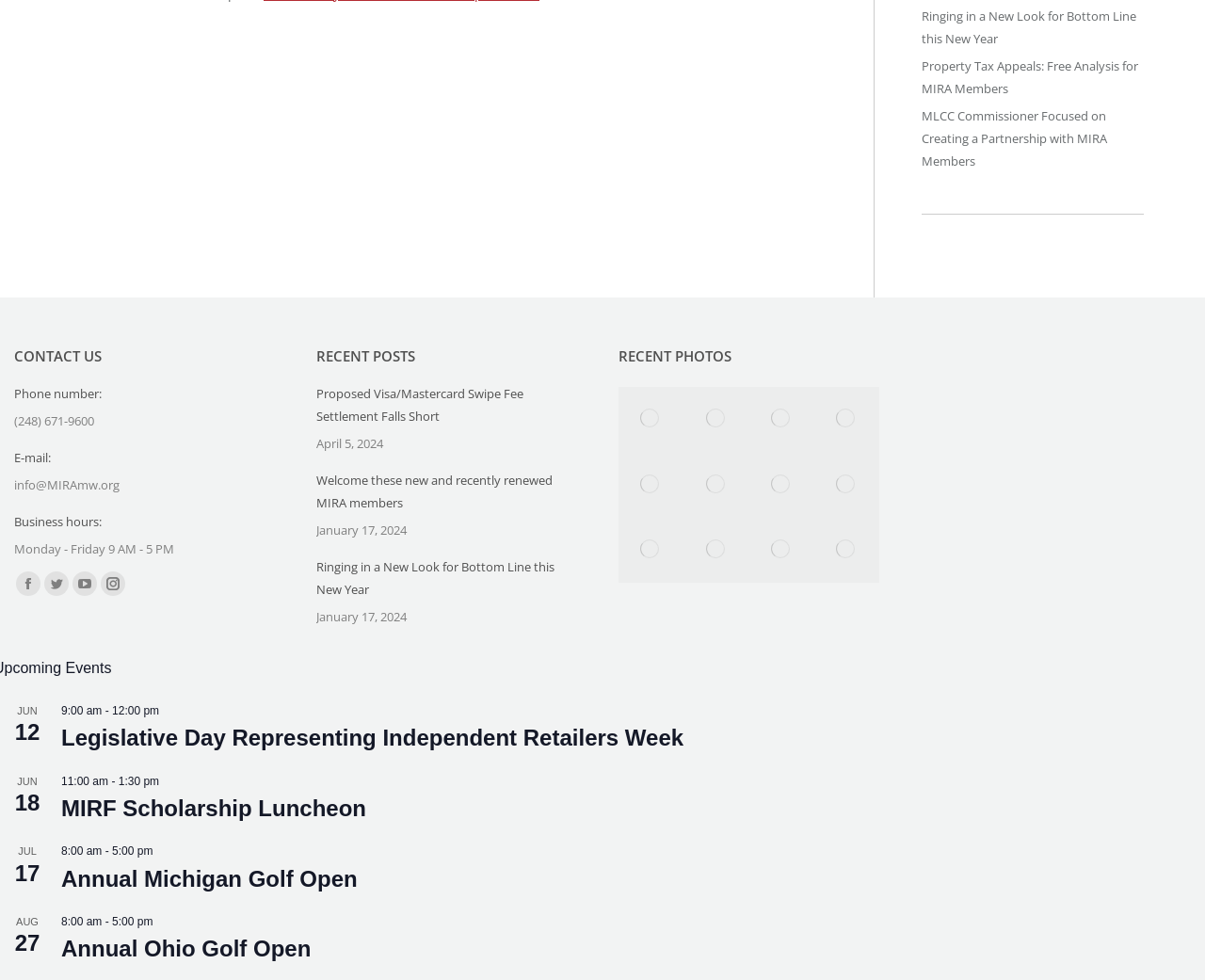Analyze the image and give a detailed response to the question:
How many social media links are there?

I counted the number of links under the 'Find us on:' section, and there are four of them, representing Facebook, Twitter, YouTube, and Instagram.